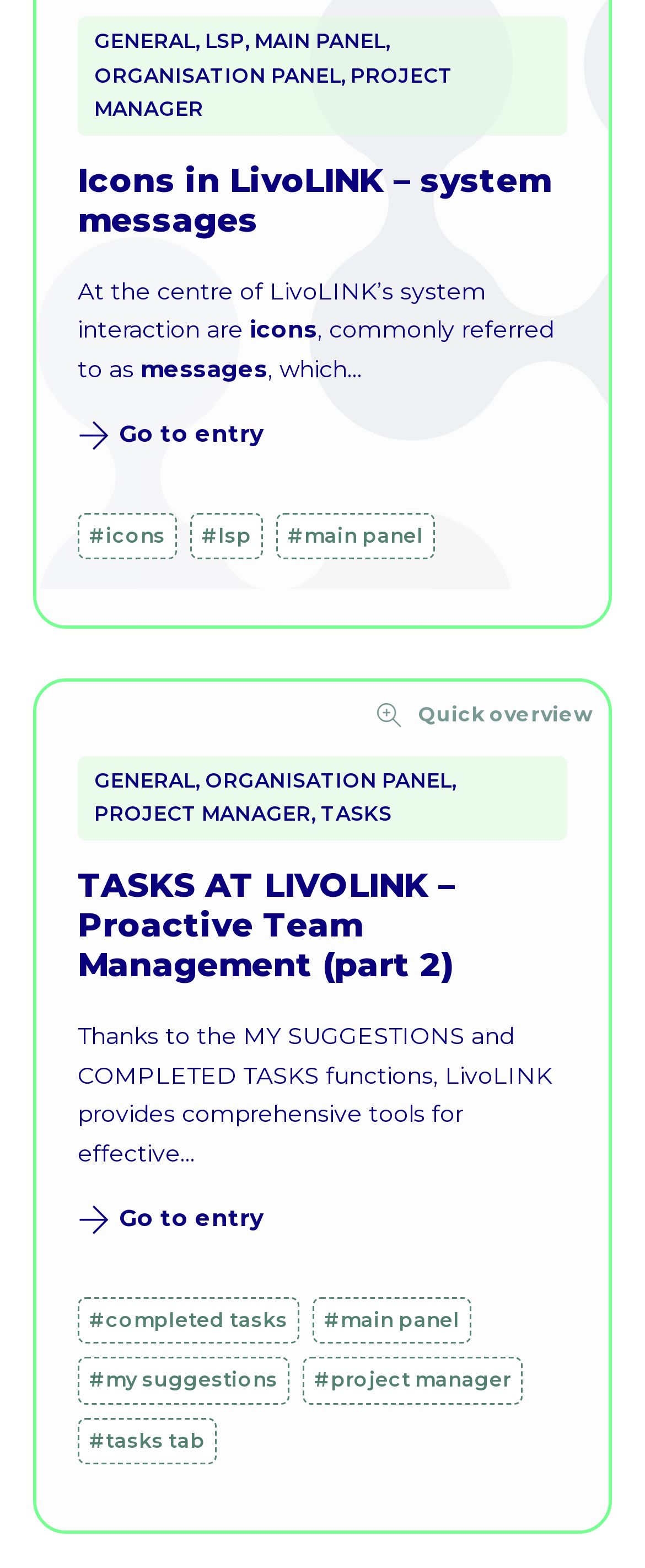Kindly provide the bounding box coordinates of the section you need to click on to fulfill the given instruction: "Go to TASKS".

[0.497, 0.511, 0.608, 0.527]